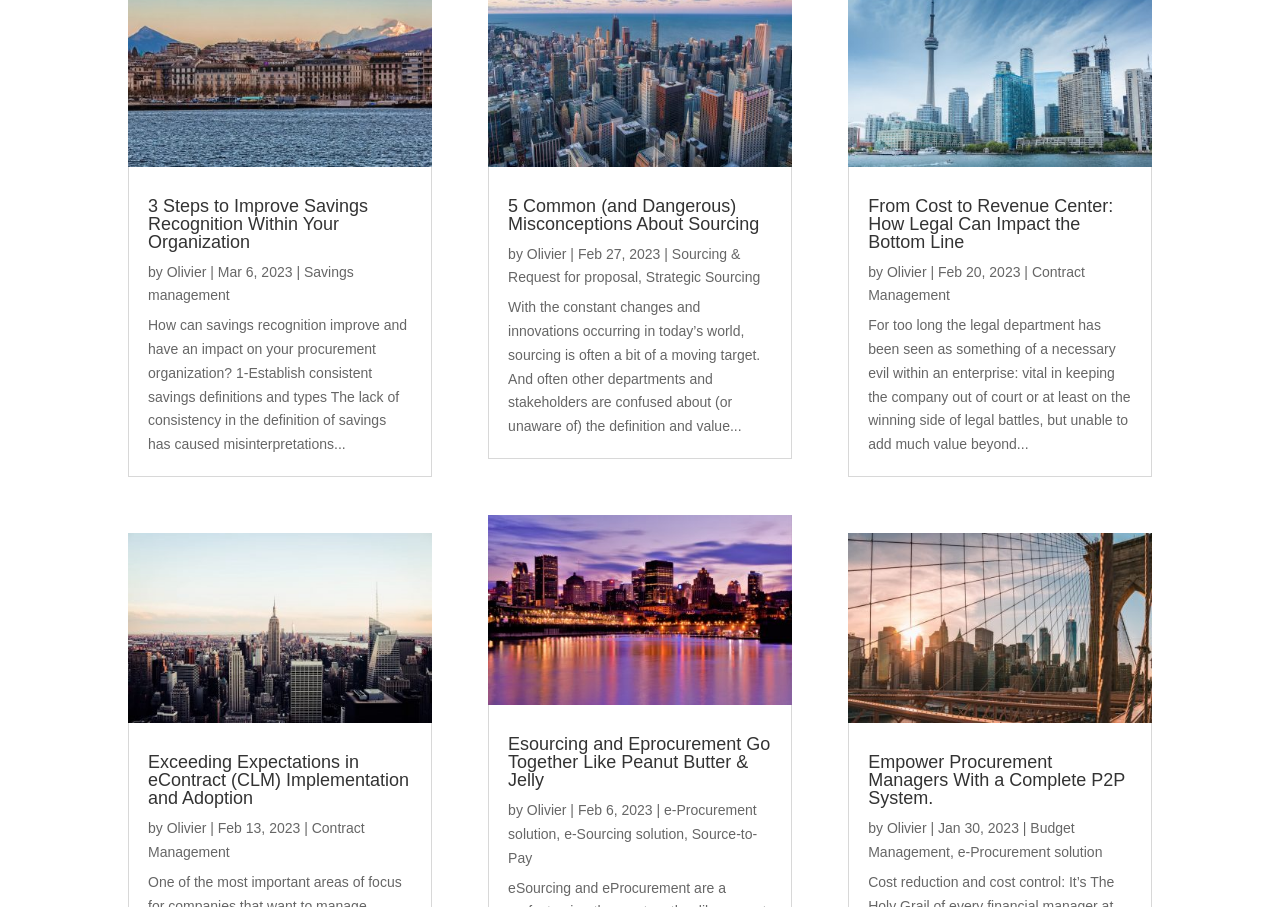Indicate the bounding box coordinates of the clickable region to achieve the following instruction: "Discover common misconceptions about sourcing."

[0.397, 0.217, 0.603, 0.267]